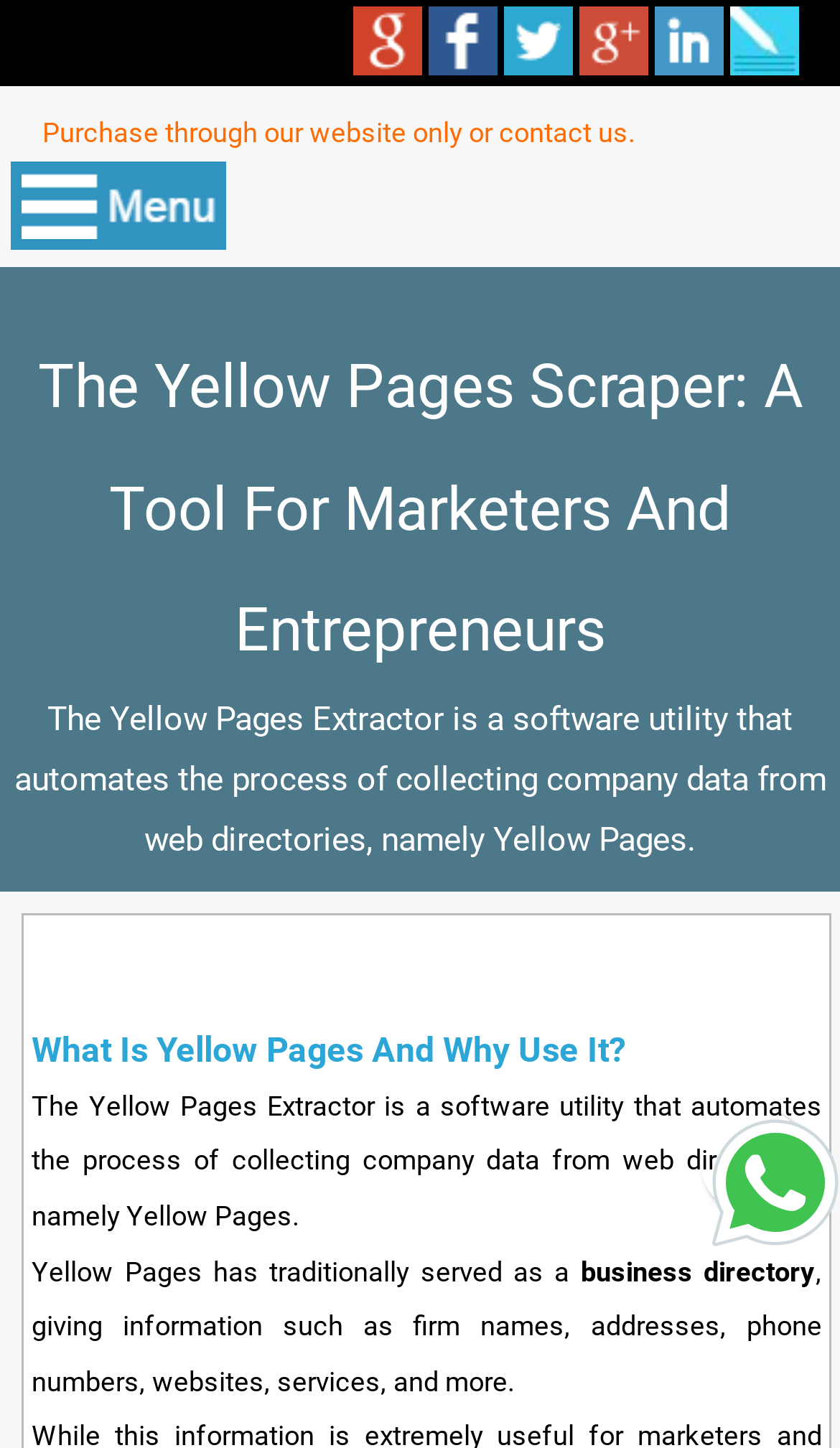Identify the bounding box coordinates for the UI element described as: "alt="Search Website" title="Search Website"". The coordinates should be provided as four floats between 0 and 1: [left, top, right, bottom].

[0.419, 0.034, 0.501, 0.057]